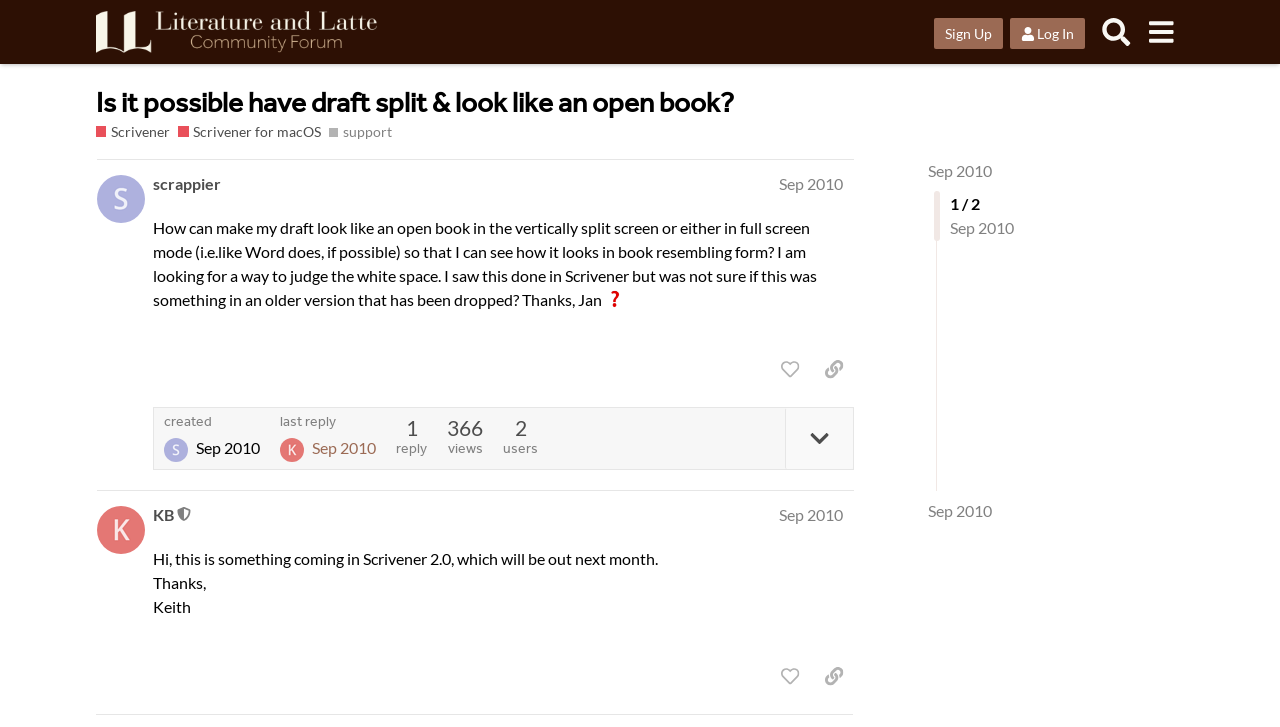What is the purpose of the button 'like this post'?
Please give a well-detailed answer to the question.

I inferred the purpose of the button by its label 'like this post', which suggests that it allows users to express their liking for a particular post.